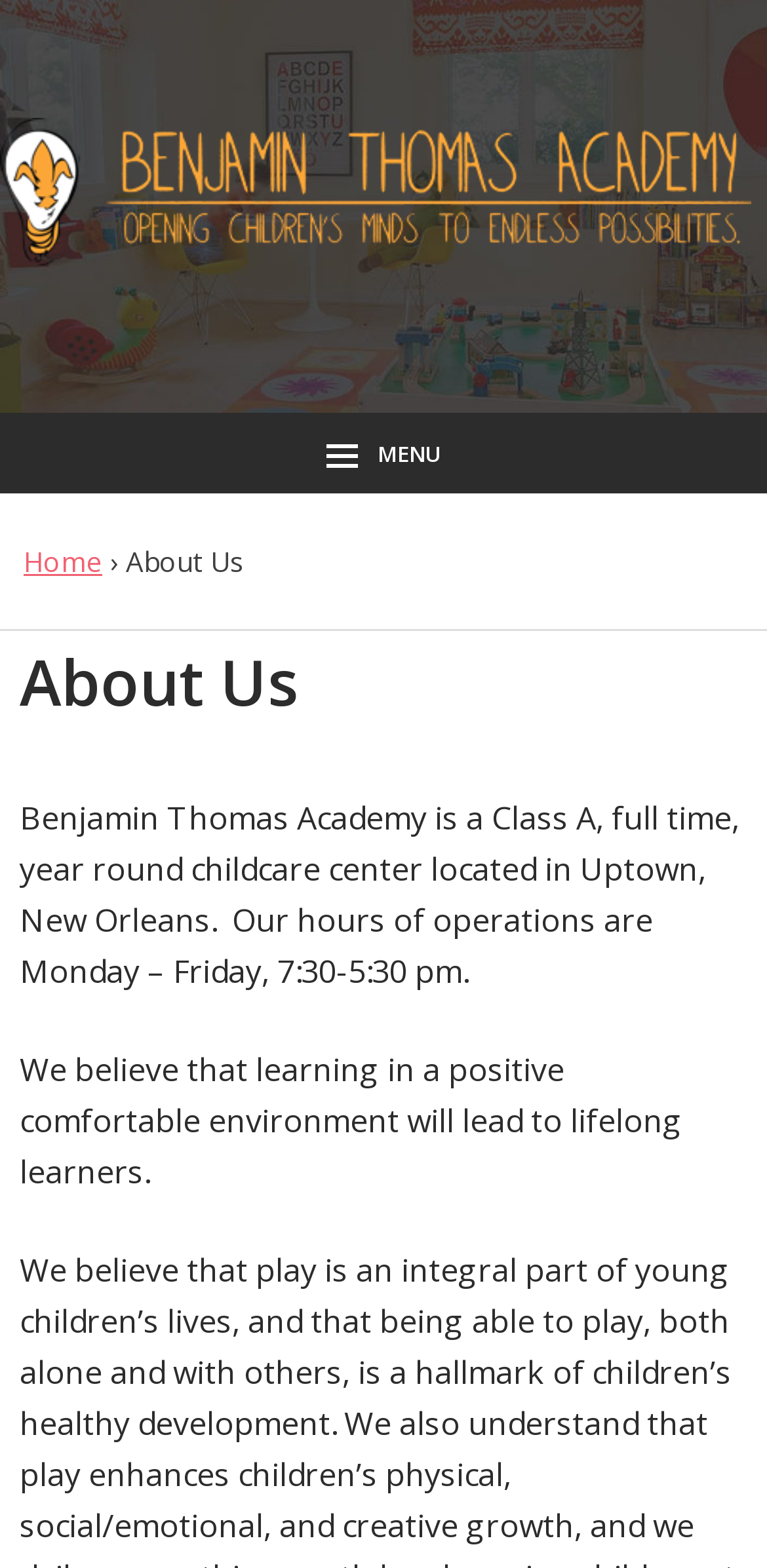What are the hours of operation for Benjamin Thomas Academy?
Look at the image and respond to the question as thoroughly as possible.

The hours of operation are mentioned in the 'About Us' section, which states 'Our hours of operations are Monday – Friday, 7:30-5:30 pm.' This information is provided to inform visitors about the academy's operating hours.